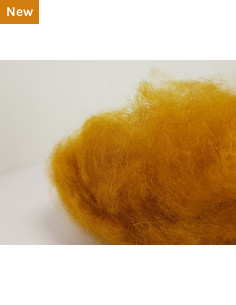Summarize the image with a detailed description that highlights all prominent details.

This image showcases a vibrant, fluffy texture of yellow material, likely a type of dubbing used for fly tying or crafting. The color is rich and warm, highlighting its potential use in creating eye-catching designs. A bold “New” label is placed in the upper left corner, indicating that this product is recently launched, enticing crafters and fly tying enthusiasts to explore its unique qualities for their projects. The soft, airy appearance suggests it could provide excellent buoyancy and visual appeal when used in various applications.